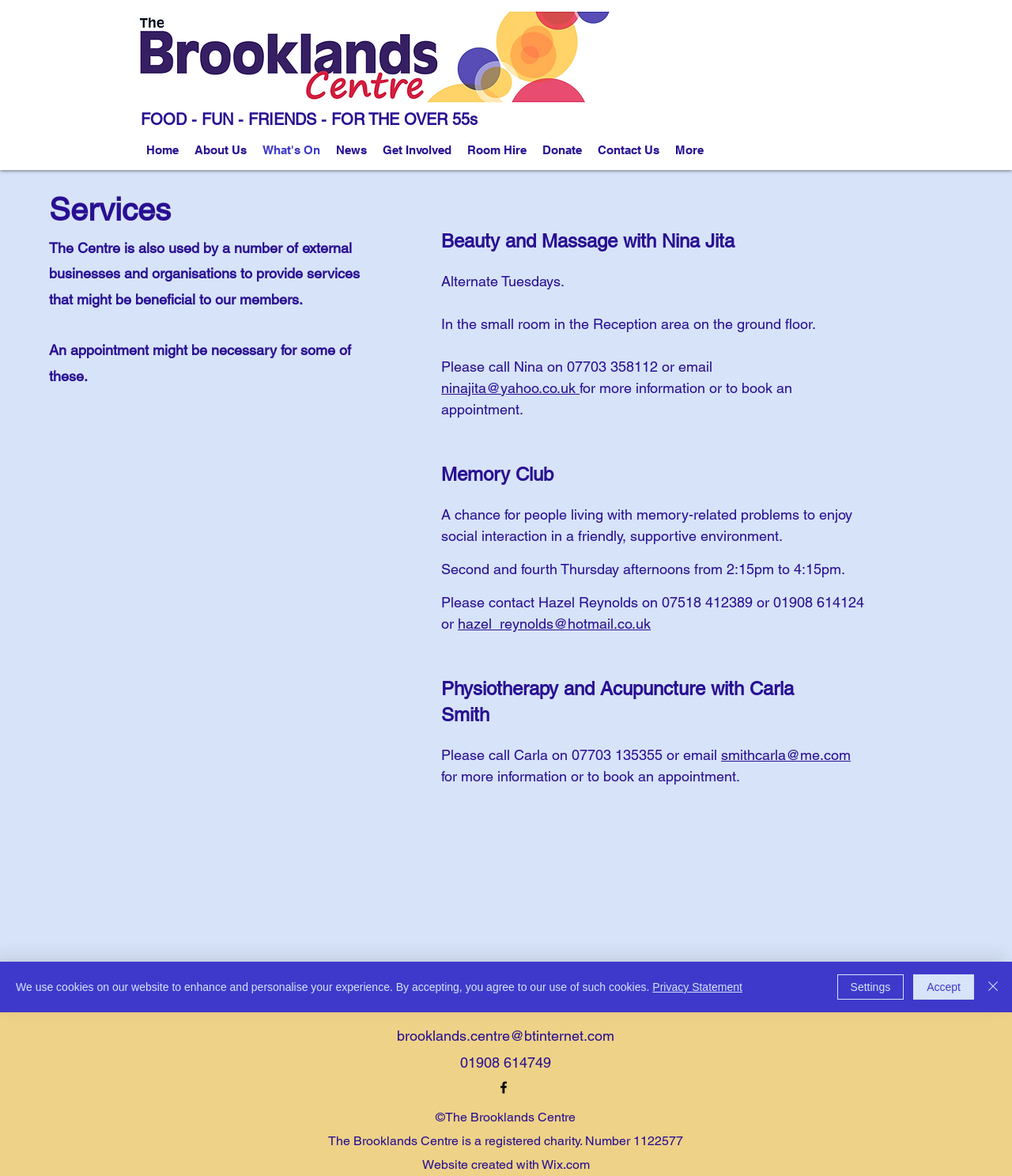From the given element description: "Privacy Statement", find the bounding box for the UI element. Provide the coordinates as four float numbers between 0 and 1, in the order [left, top, right, bottom].

[0.645, 0.834, 0.734, 0.845]